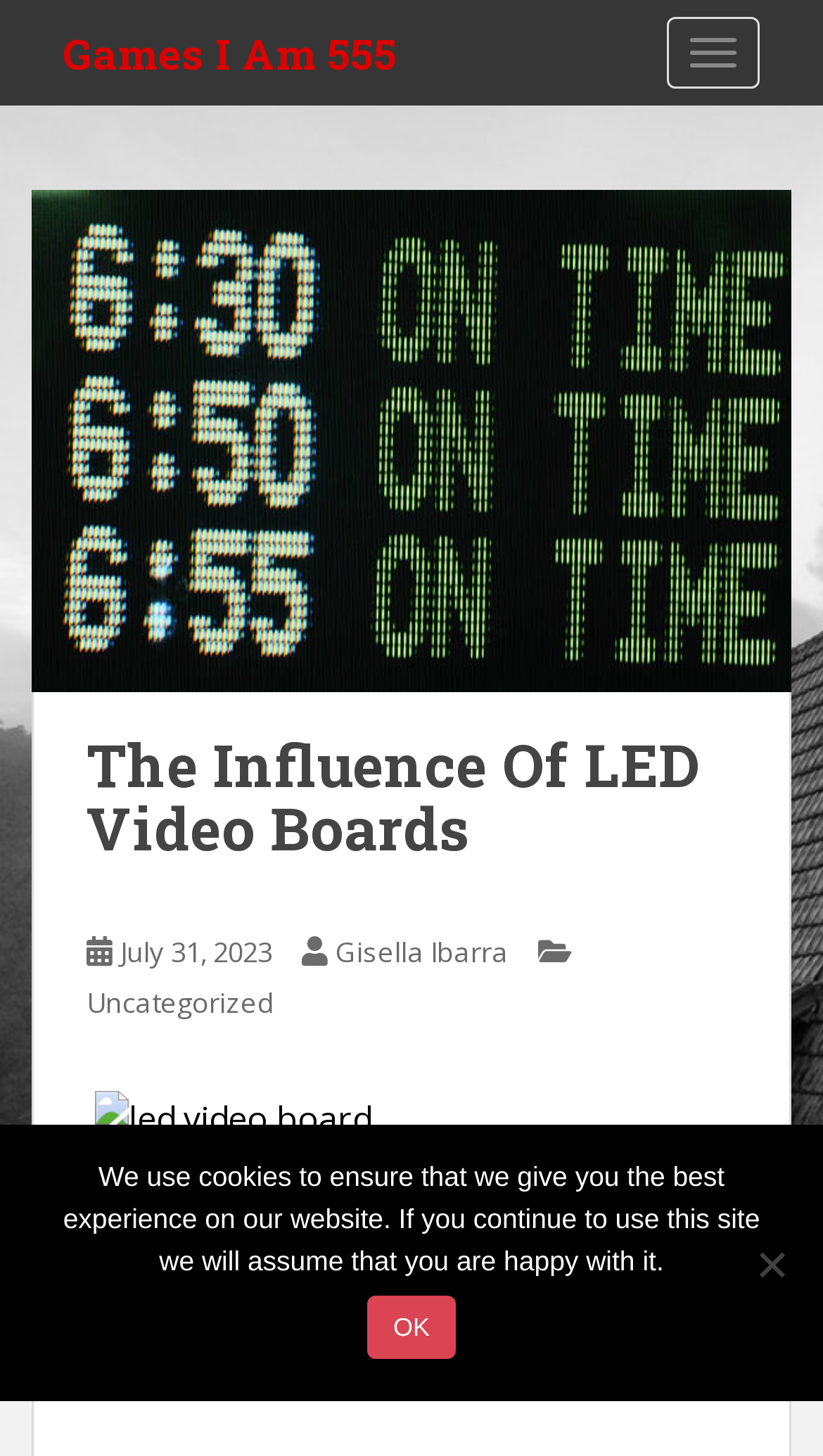Give a concise answer using only one word or phrase for this question:
What is the category of the article?

Uncategorized